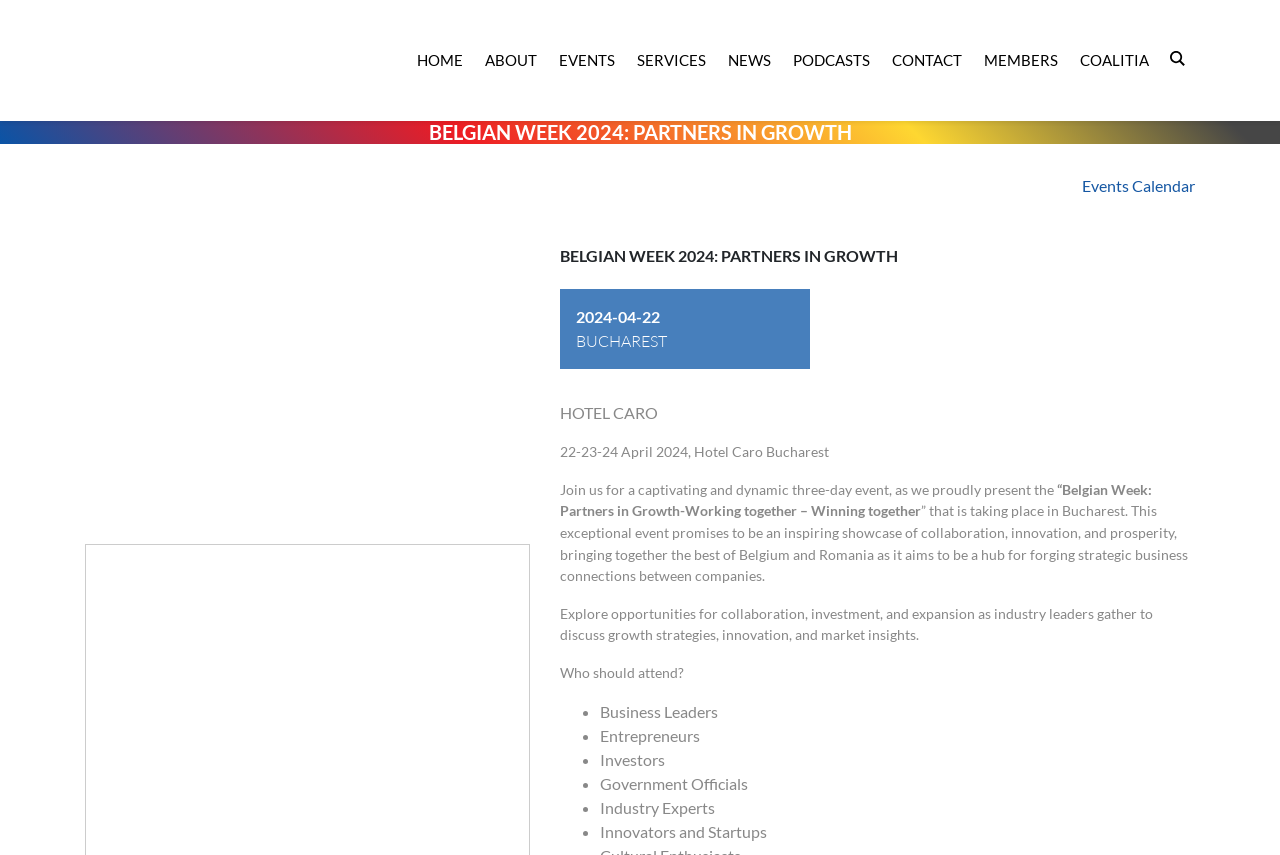What is the event name?
Refer to the image and offer an in-depth and detailed answer to the question.

I determined the event name by looking at the heading elements on the webpage, specifically the one with the text 'BELGIAN WEEK 2024: PARTNERS IN GROWTH'. This suggests that the event is called 'Belgian Week 2024'.